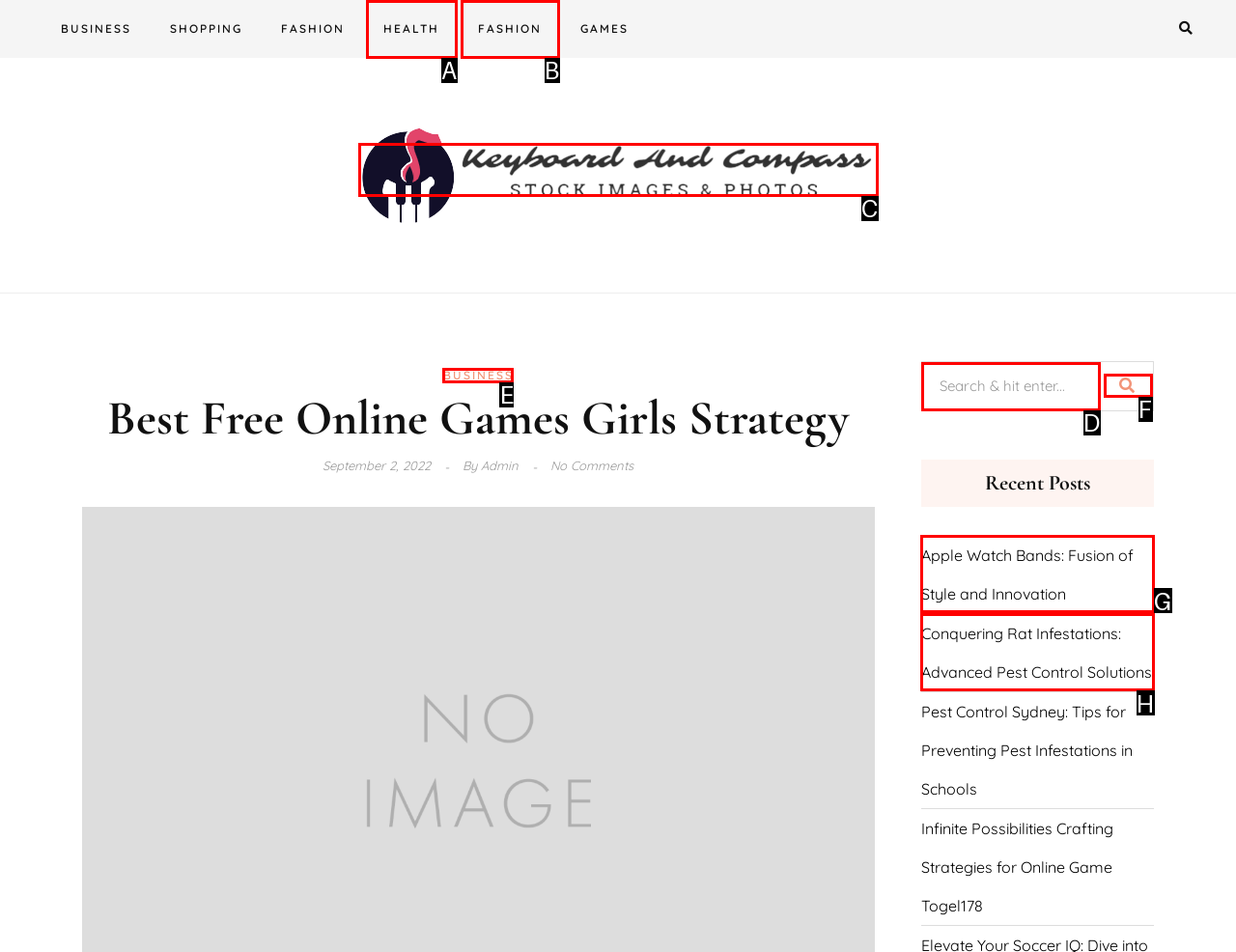Based on the element described as: alt="Keyboard And Compass"
Find and respond with the letter of the correct UI element.

C